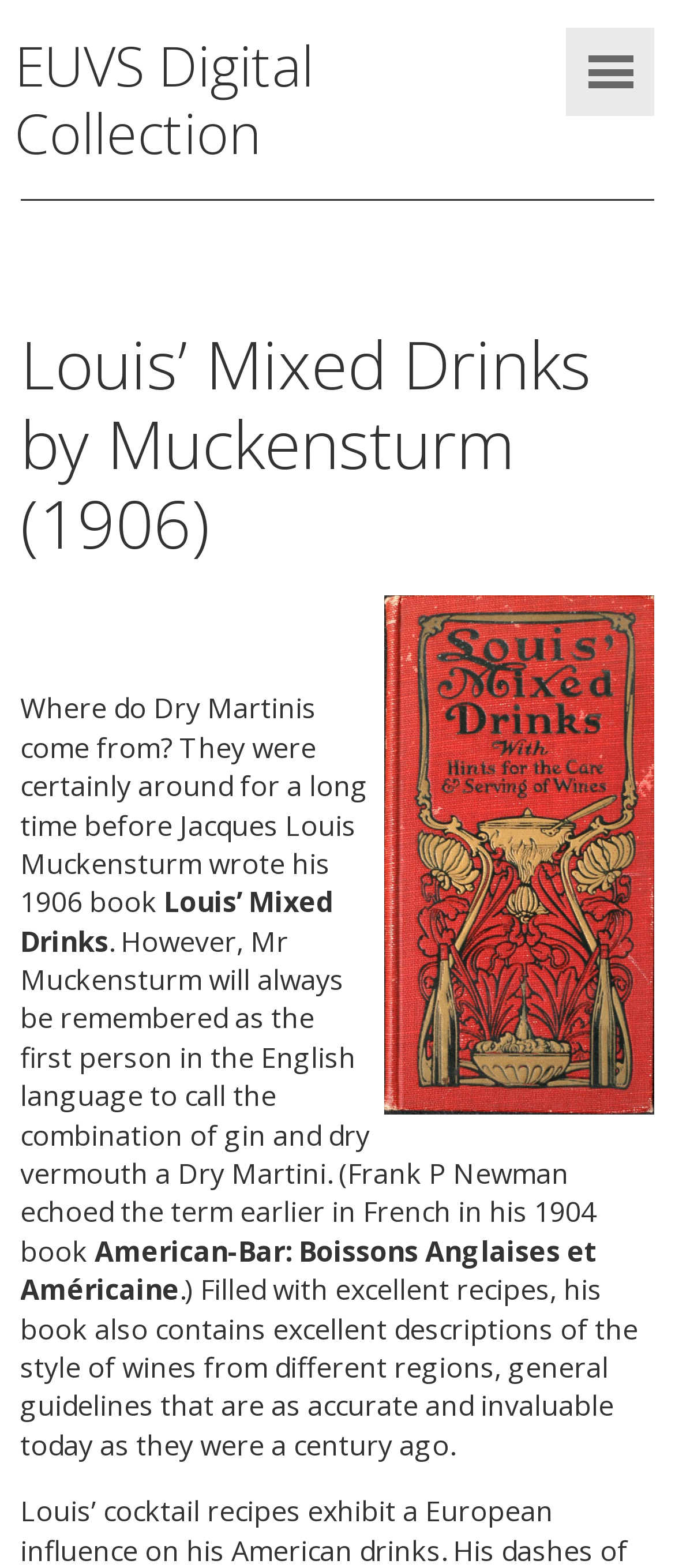Find the bounding box coordinates for the UI element whose description is: "EUVS Digital Collection". The coordinates should be four float numbers between 0 and 1, in the format [left, top, right, bottom].

[0.021, 0.018, 0.465, 0.108]